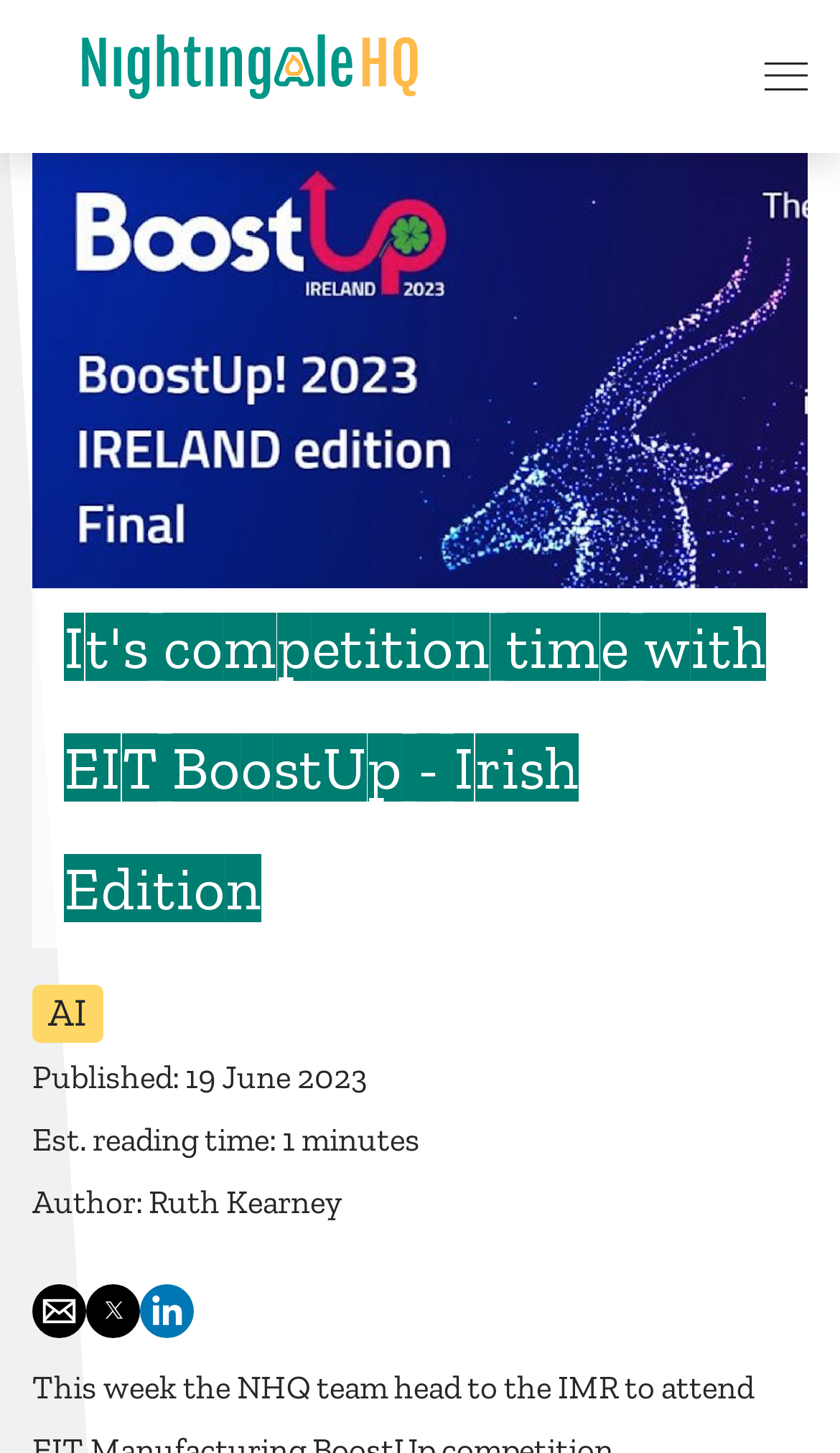Please provide a detailed answer to the question below by examining the image:
What are the sharing options available?

I found three button elements with the descriptions 'Share by email', 'Share on Twitter', and 'Share on Linkedin' which are likely the sharing options available on the page.